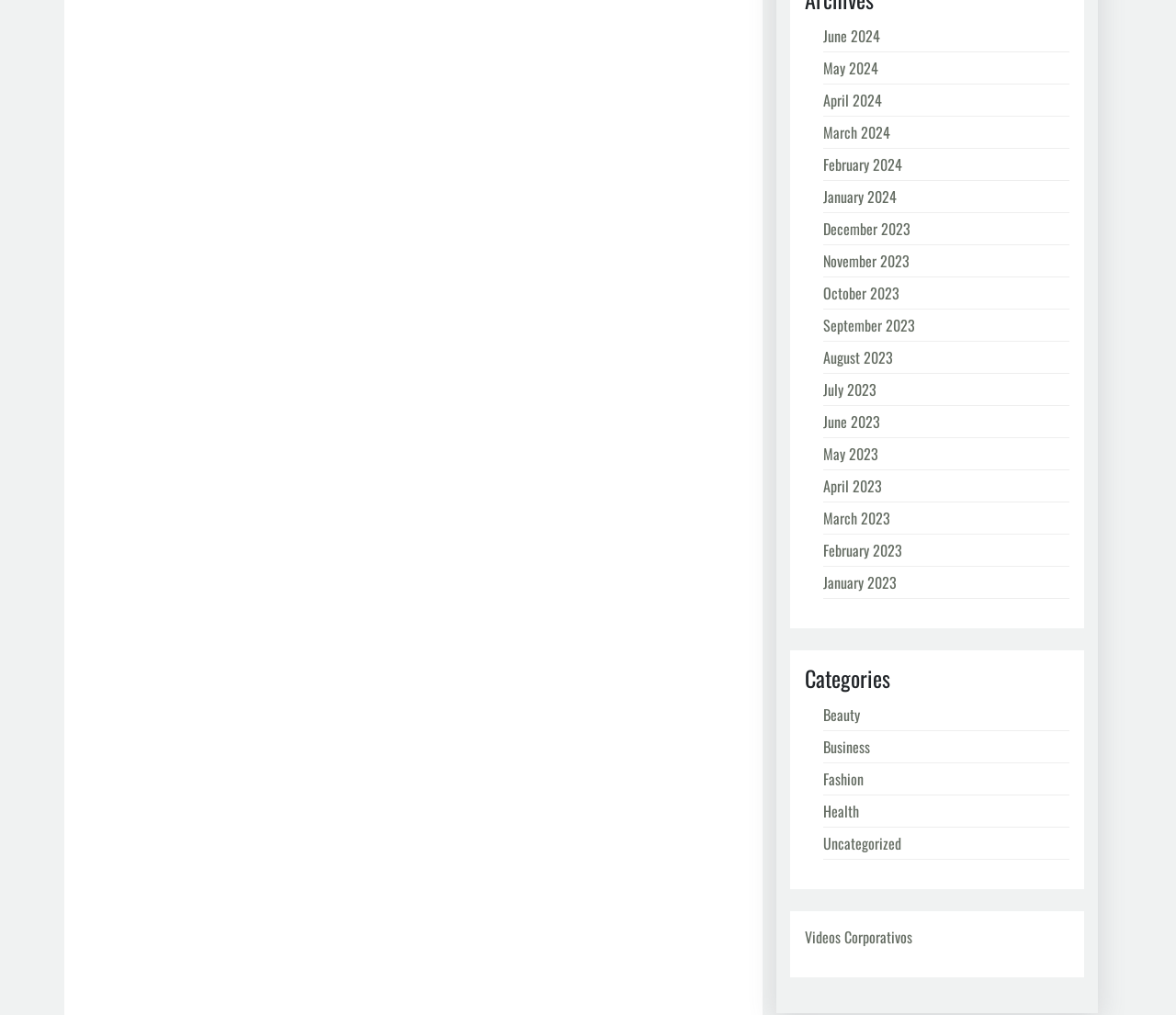How many categories are listed?
Provide a comprehensive and detailed answer to the question.

I counted the number of links under the 'Categories' heading and found that there are 5 categories listed: Beauty, Business, Fashion, Health, and Uncategorized.